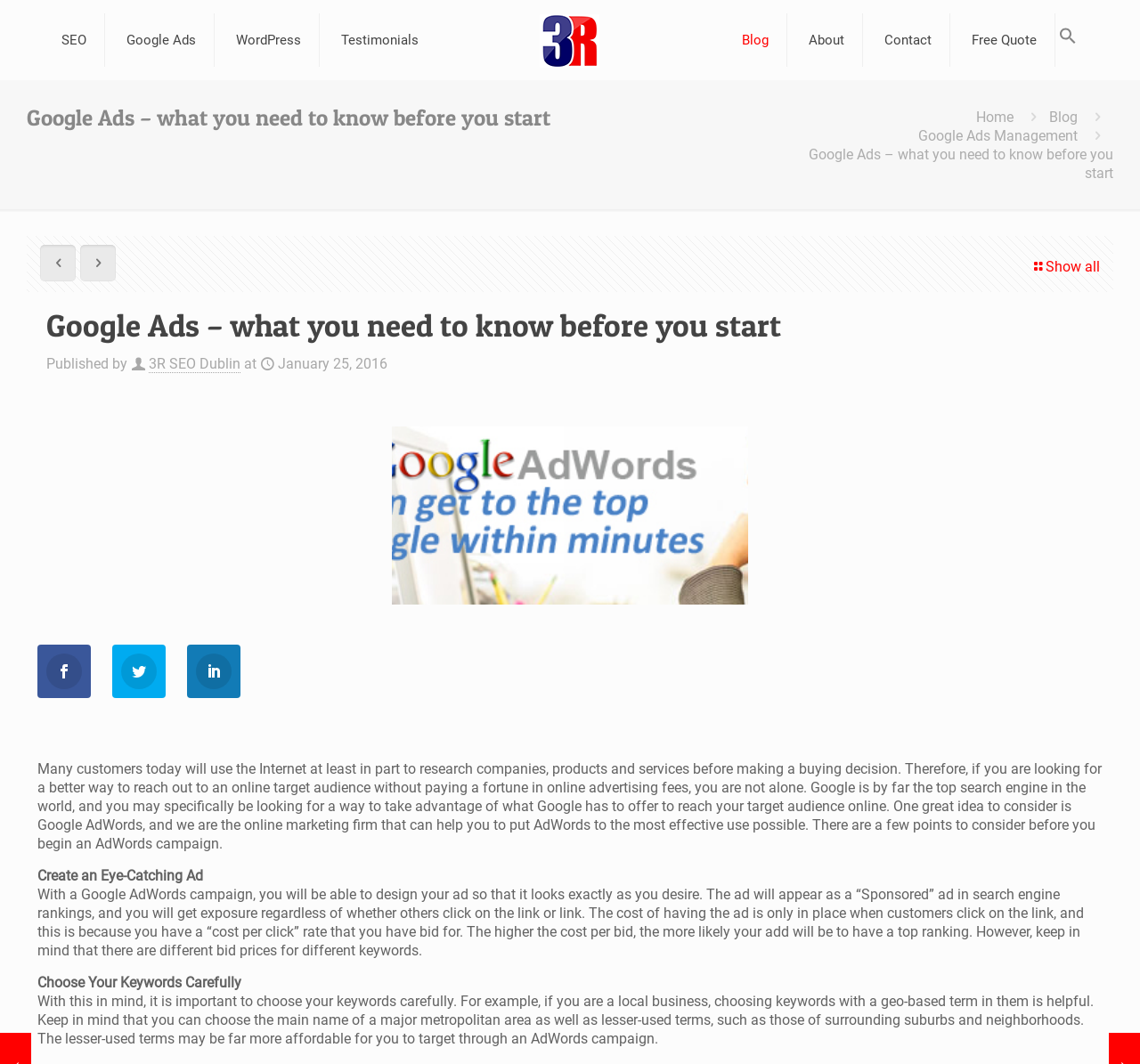Identify the bounding box for the given UI element using the description provided. Coordinates should be in the format (top-left x, top-left y, bottom-right x, bottom-right y) and must be between 0 and 1. Here is the description: Google Ads Management

[0.805, 0.12, 0.945, 0.136]